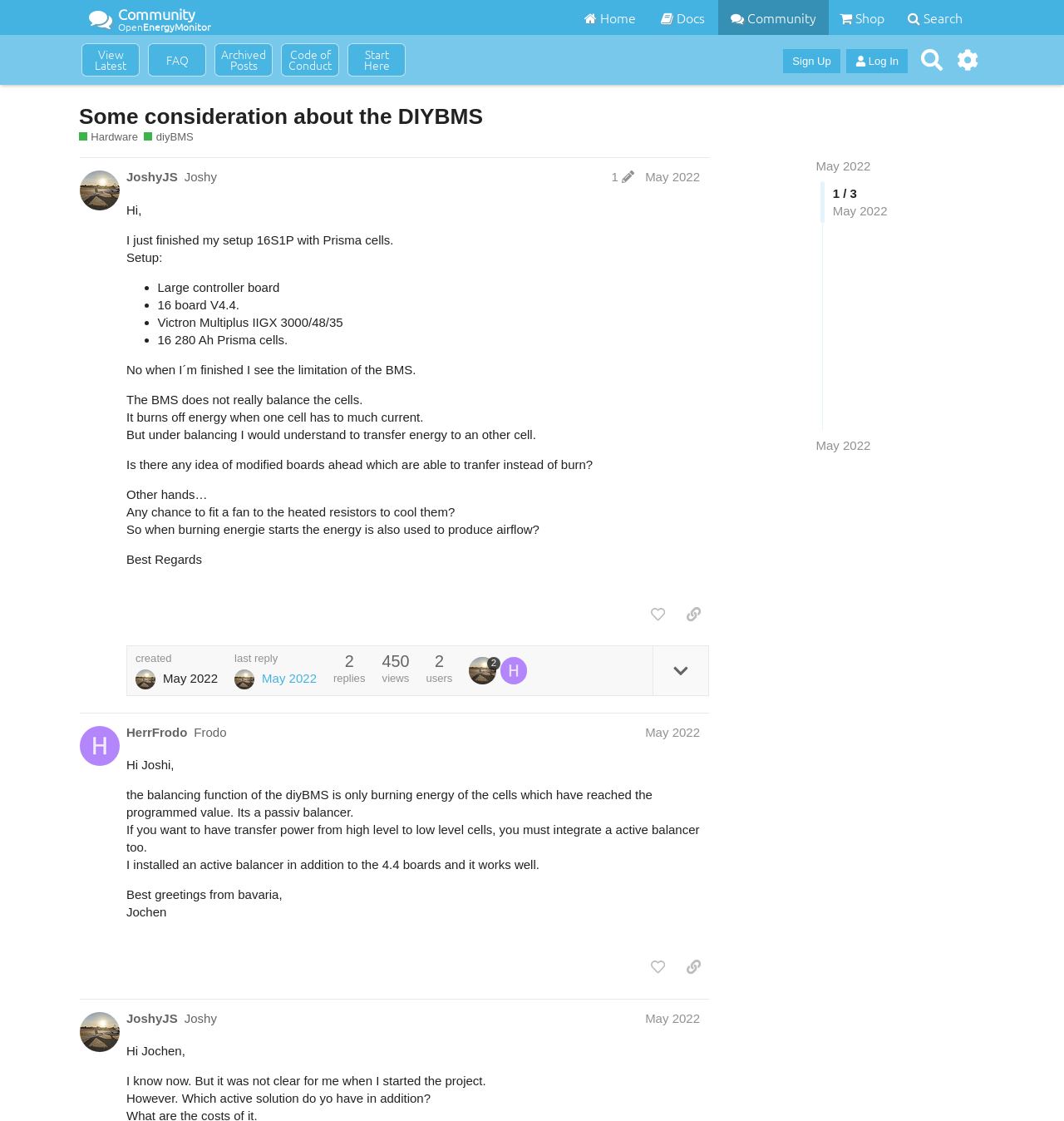Can you determine the bounding box coordinates of the area that needs to be clicked to fulfill the following instruction: "Click on the 'Sign Up' button"?

[0.736, 0.044, 0.79, 0.065]